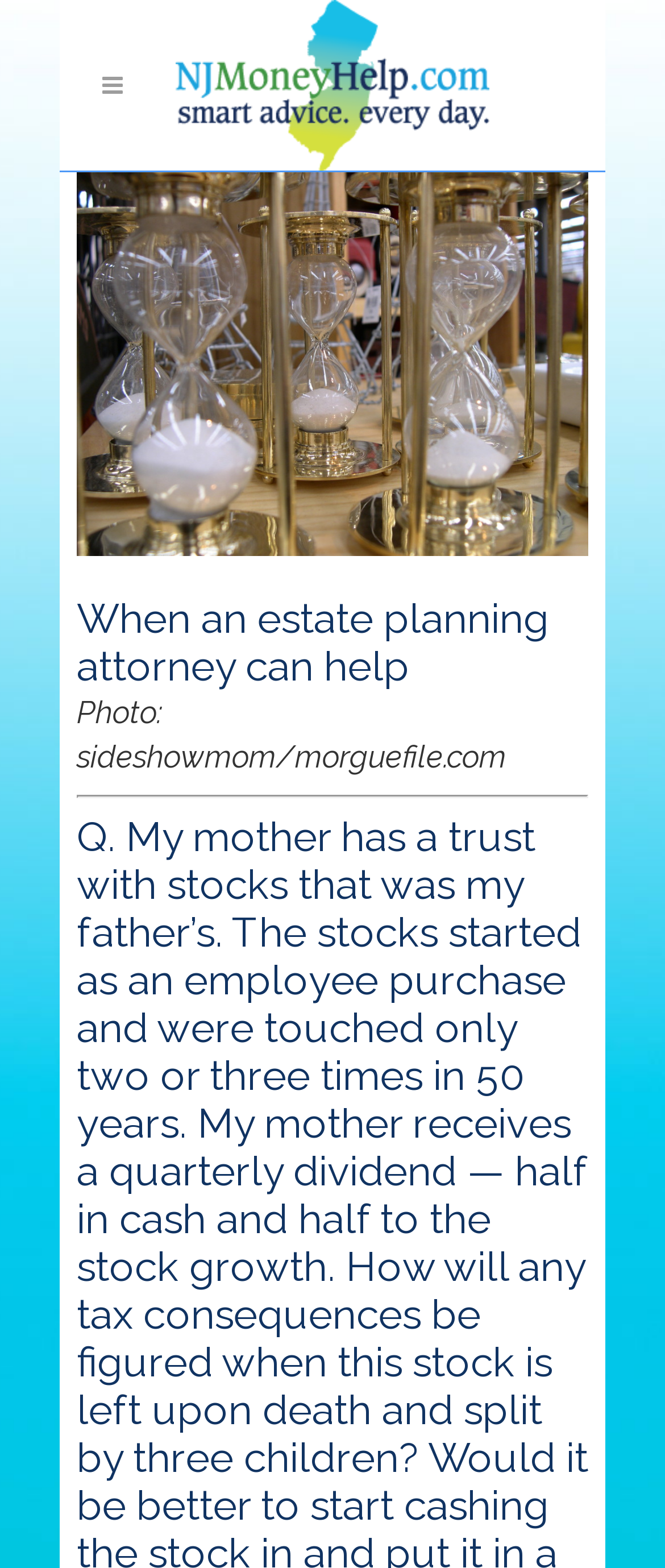Respond with a single word or phrase to the following question: Is there an image on the webpage?

Yes